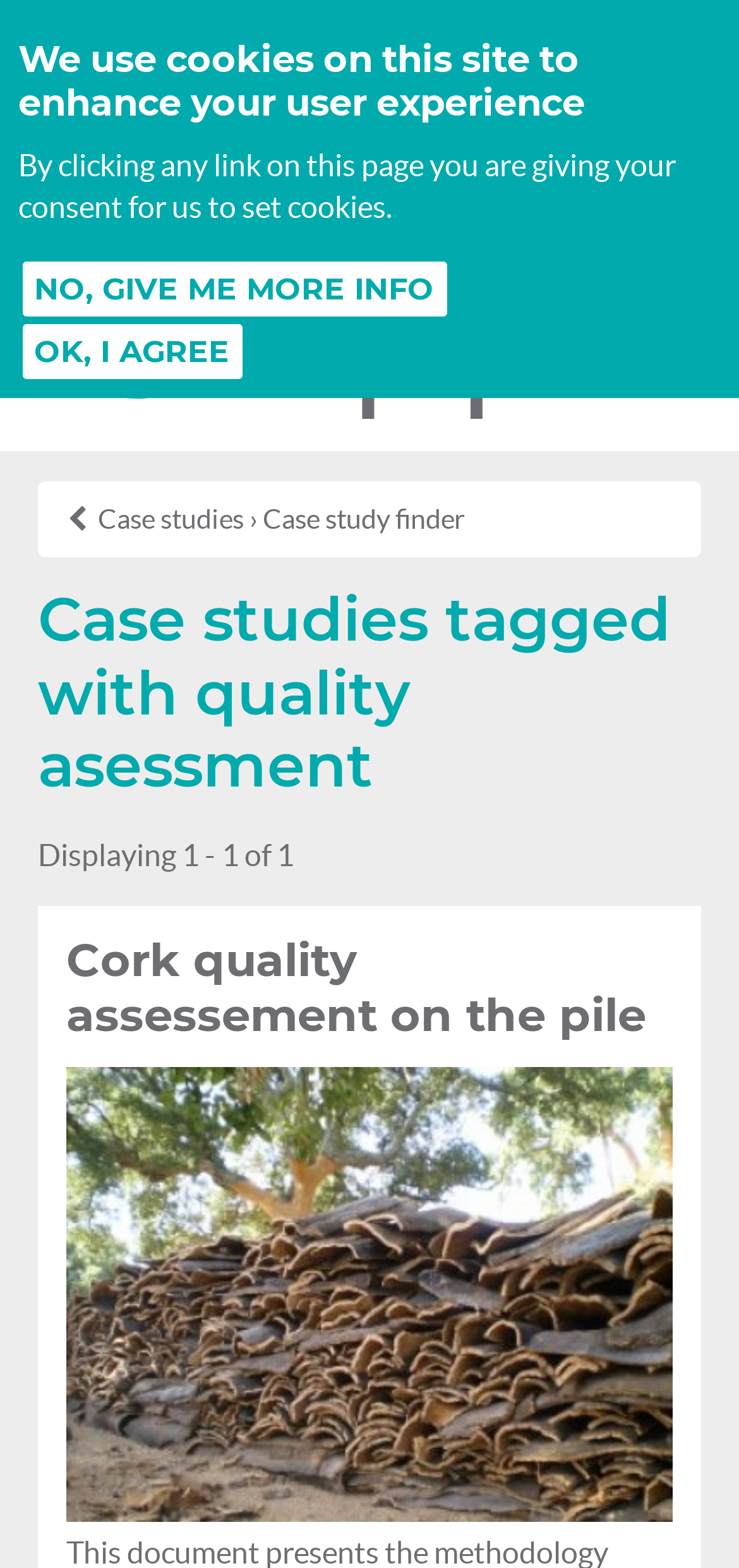Identify the bounding box coordinates for the UI element described by the following text: "No, give me more info". Provide the coordinates as four float numbers between 0 and 1, in the format [left, top, right, bottom].

[0.025, 0.165, 0.609, 0.205]